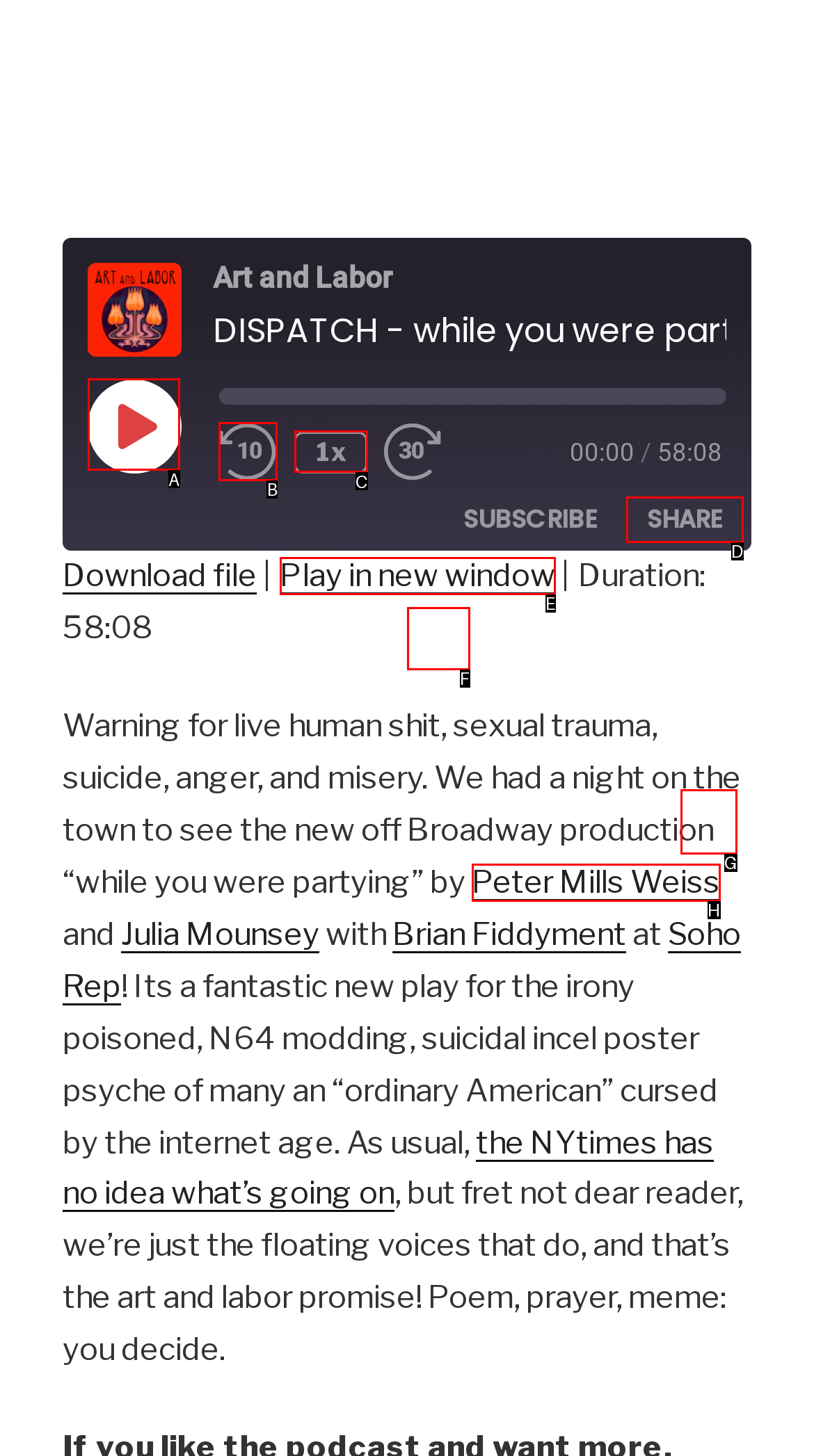Indicate which lettered UI element to click to fulfill the following task: Rewind 10 seconds
Provide the letter of the correct option.

B